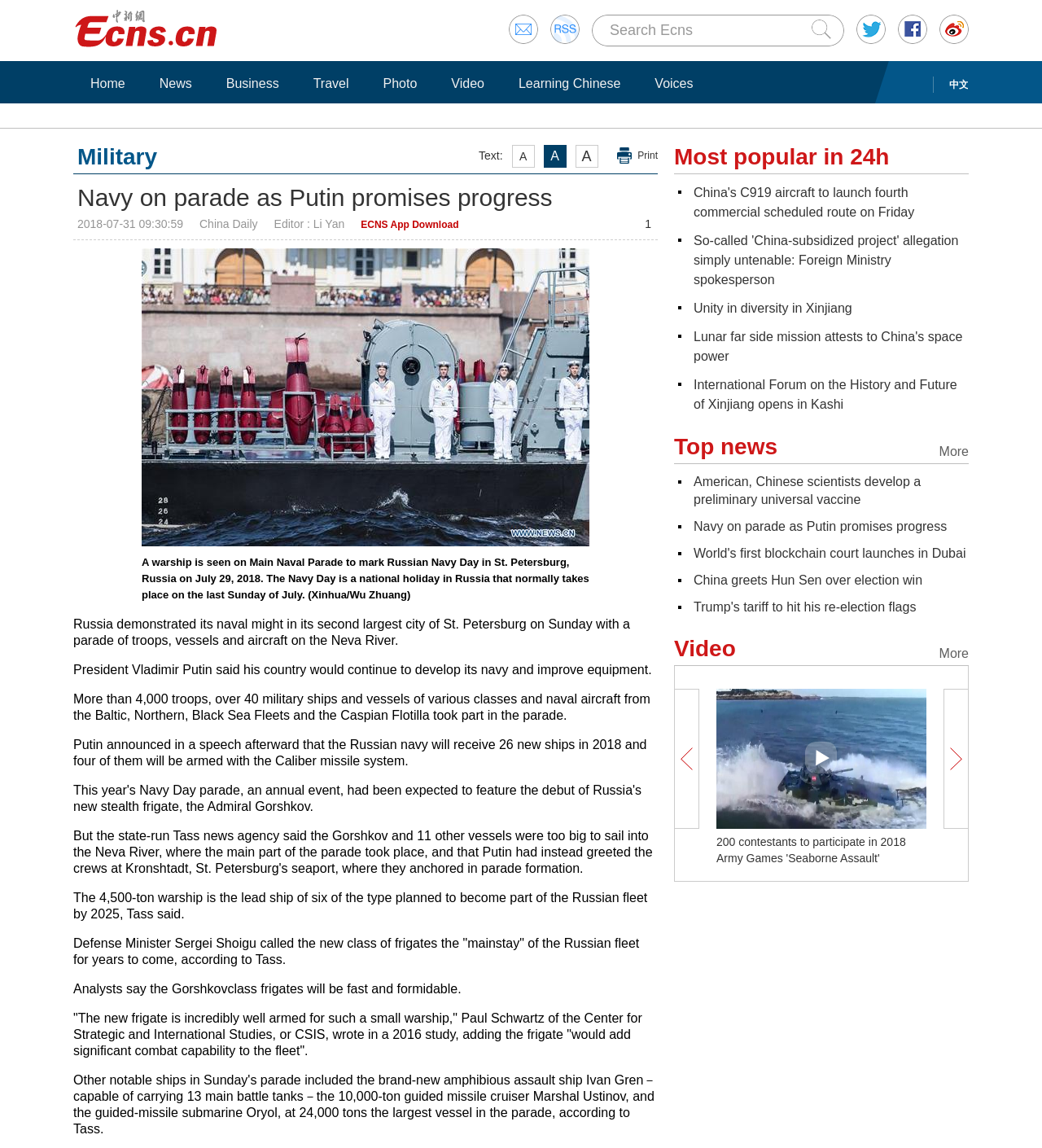Bounding box coordinates are specified in the format (top-left x, top-left y, bottom-right x, bottom-right y). All values are floating point numbers bounded between 0 and 1. Please provide the bounding box coordinate of the region this sentence describes: Unity in diversity in Xinjiang

[0.666, 0.262, 0.818, 0.274]